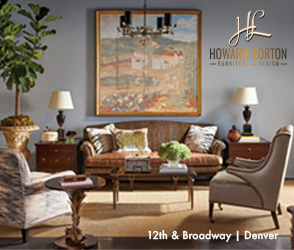What is the color palette of the painting?
Please look at the screenshot and answer using one word or phrase.

Soft pastel colors